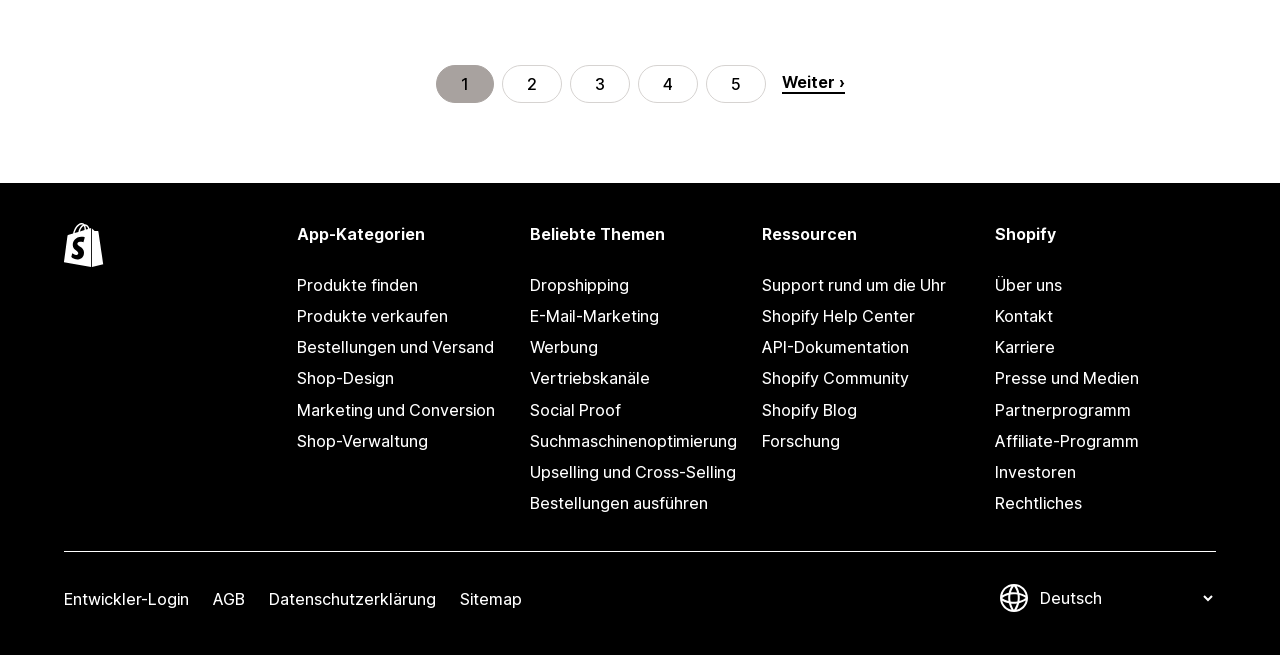Please find the bounding box coordinates of the section that needs to be clicked to achieve this instruction: "Go to page 2".

[0.392, 0.099, 0.439, 0.157]